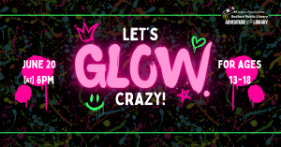Review the image closely and give a comprehensive answer to the question: What is the name of the event?

The name of the event can be found in the caption, which prominently features the title 'Let's GLOW Crazy!' in bright pink typography.